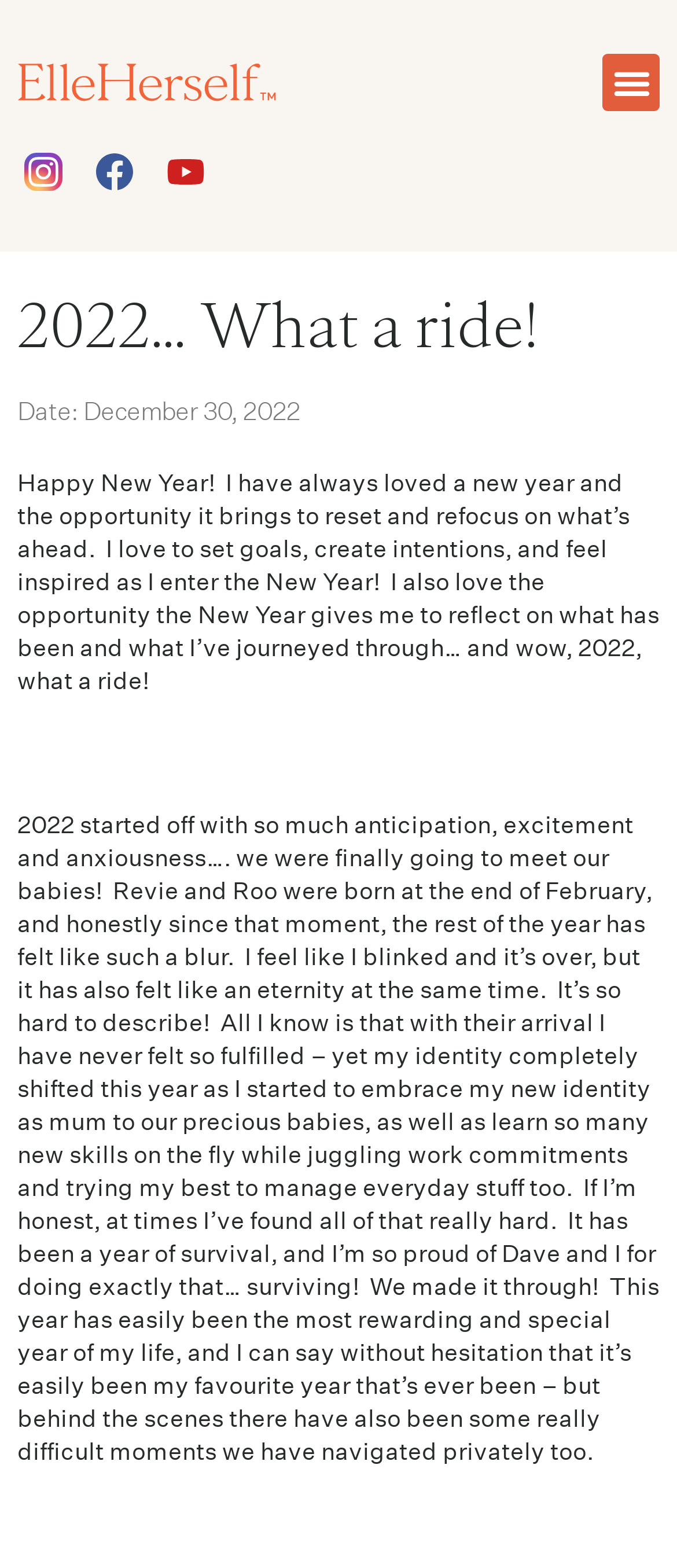Locate the UI element described by Date: December 30, 2022 in the provided webpage screenshot. Return the bounding box coordinates in the format (top-left x, top-left y, bottom-right x, bottom-right y), ensuring all values are between 0 and 1.

[0.026, 0.251, 0.444, 0.274]